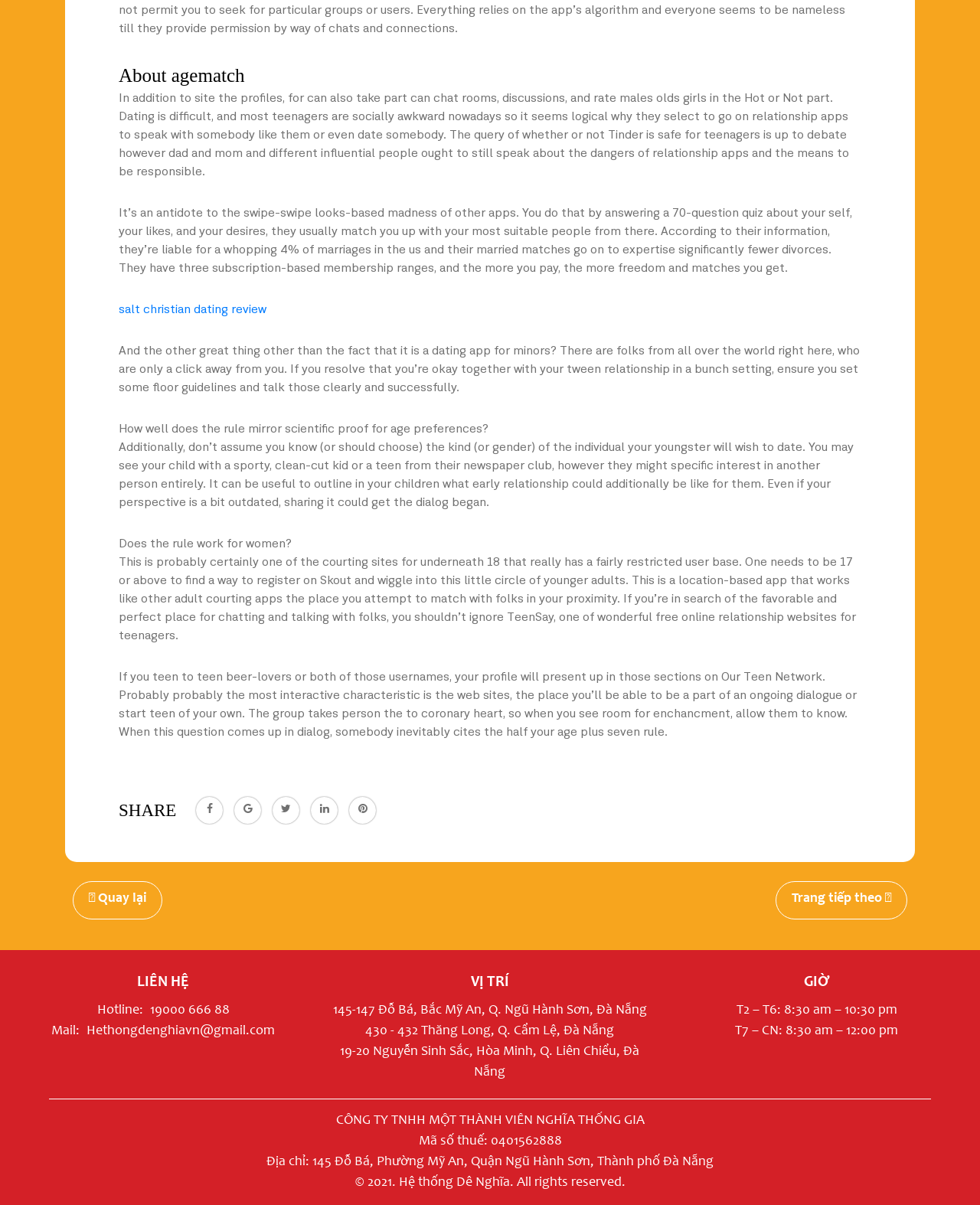Reply to the question with a brief word or phrase: What is the purpose of the dating app mentioned?

For minors